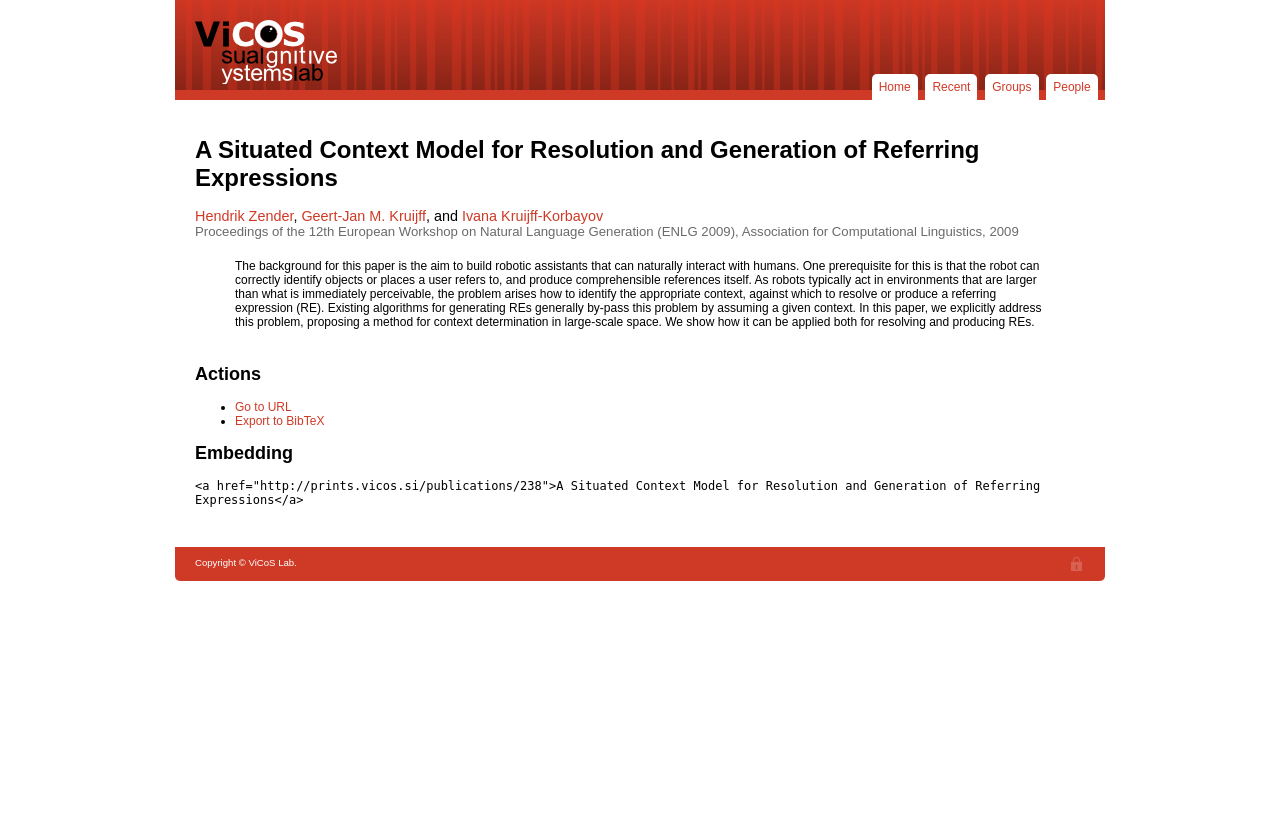What is the title of the paper?
Using the information presented in the image, please offer a detailed response to the question.

I found the title of the paper by looking at the heading element with the text 'A Situated Context Model for Resolution and Generation of Referring Expressions' which is located at the top of the webpage.